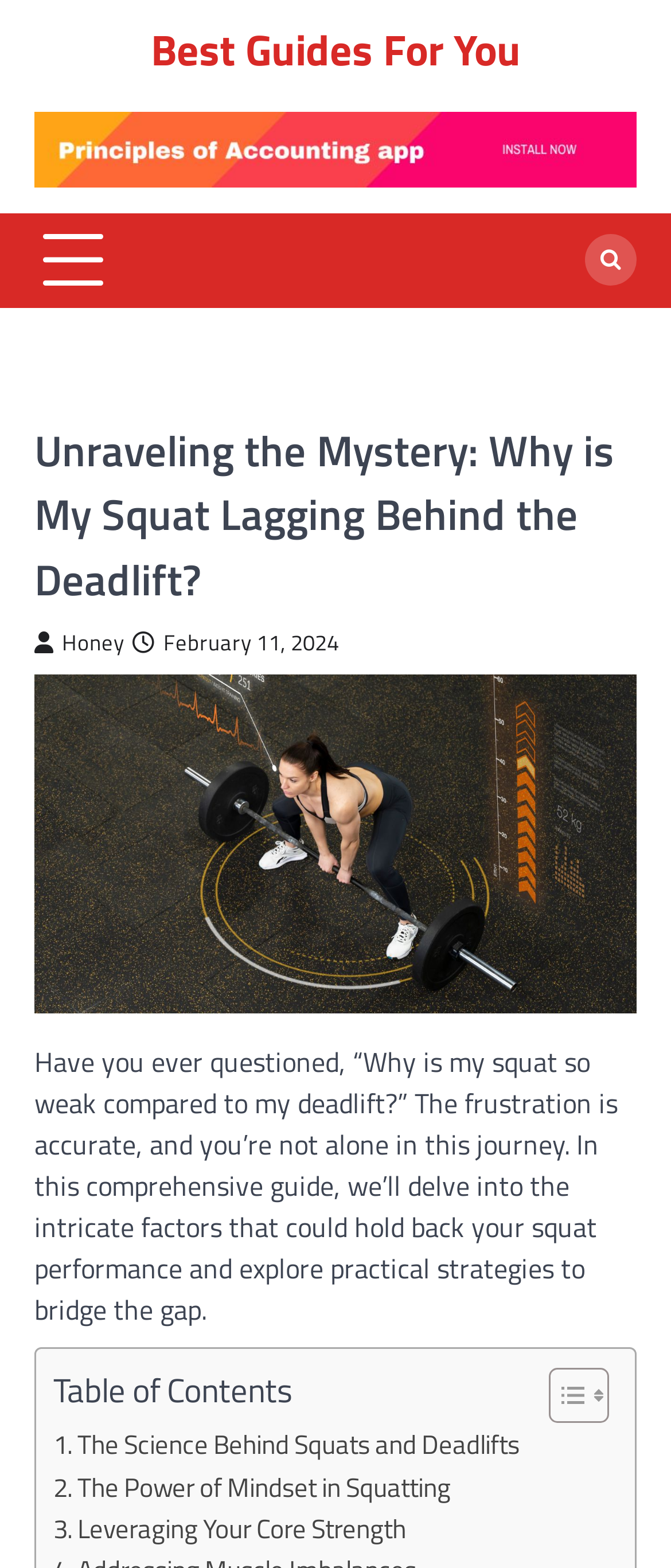Answer the question briefly using a single word or phrase: 
What is the purpose of the button with no text?

To expand or collapse